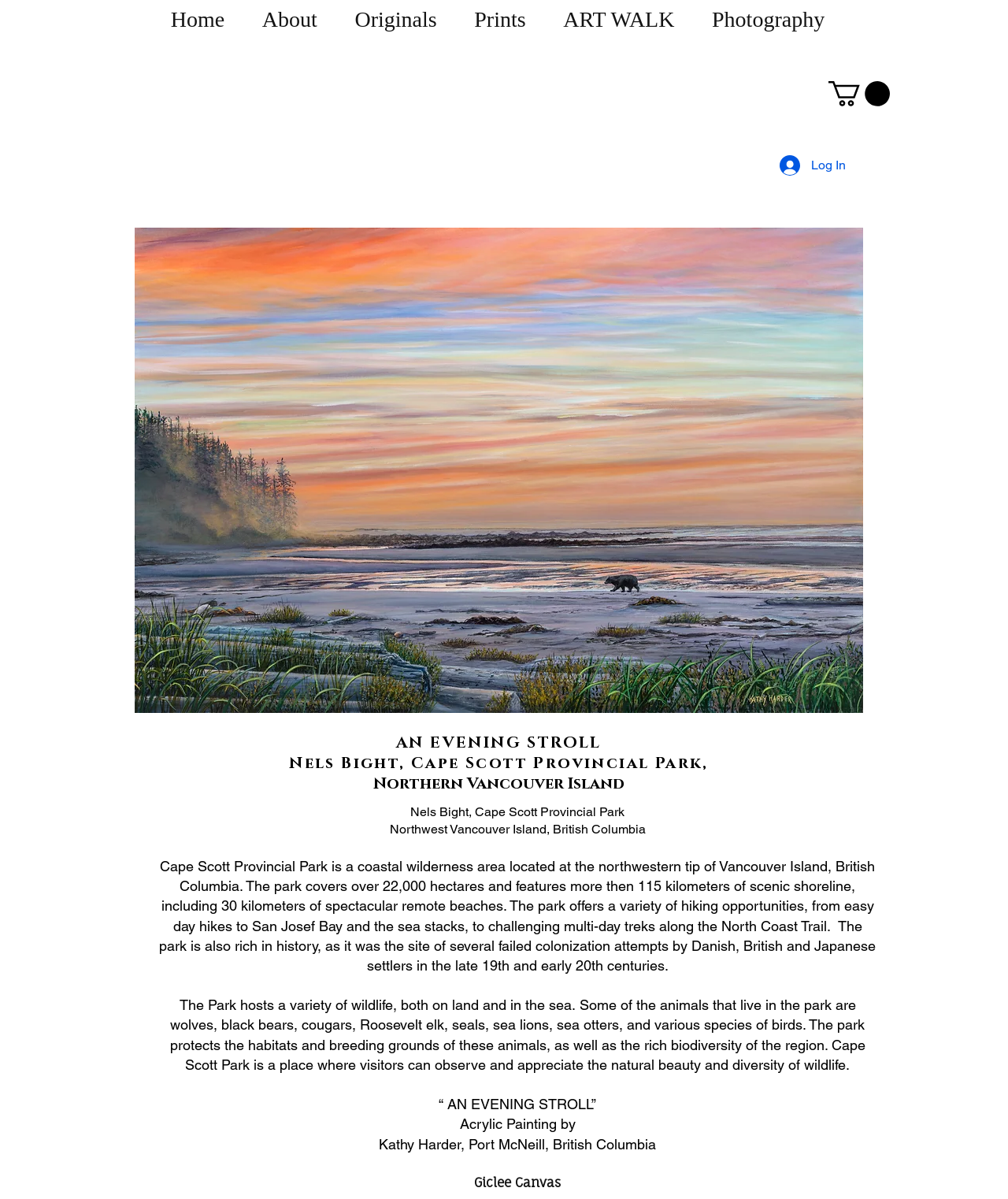Respond to the following question with a brief word or phrase:
What is the size of the painting 'An Evening Stroll'?

36x24